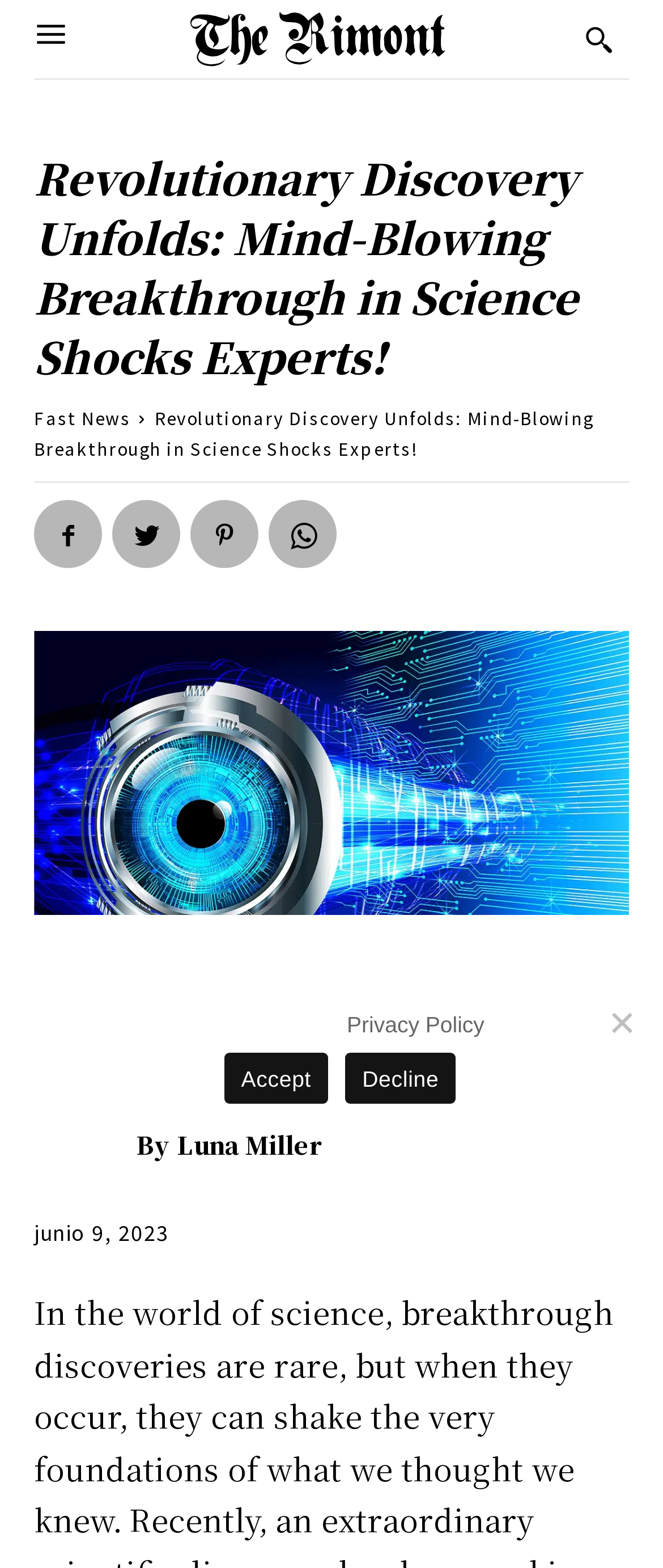Determine the bounding box coordinates for the area that needs to be clicked to fulfill this task: "View the author's profile". The coordinates must be given as four float numbers between 0 and 1, i.e., [left, top, right, bottom].

[0.051, 0.703, 0.205, 0.757]